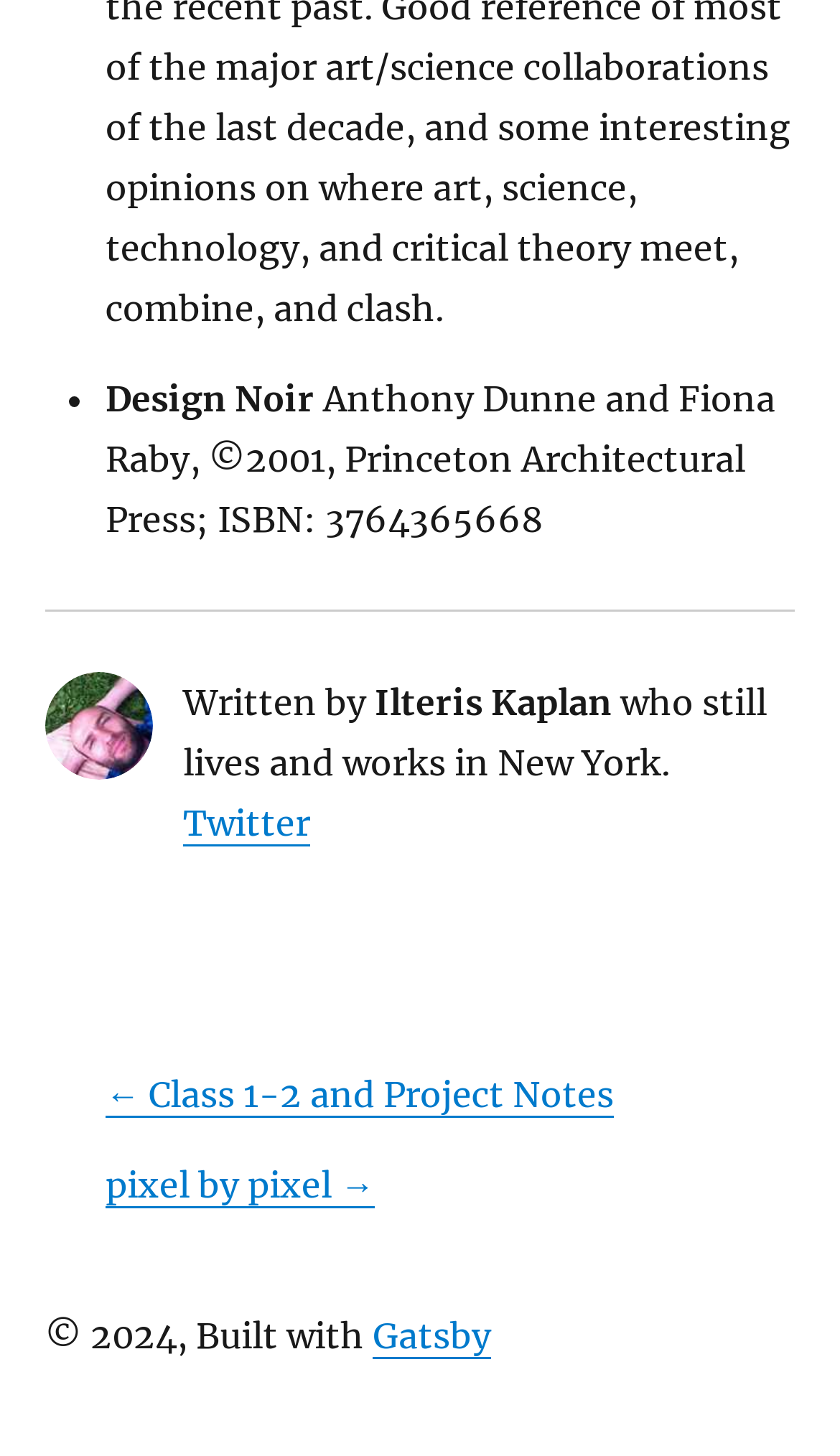What is the profession of Ilteris Kaplan?
Using the visual information, reply with a single word or short phrase.

Writer